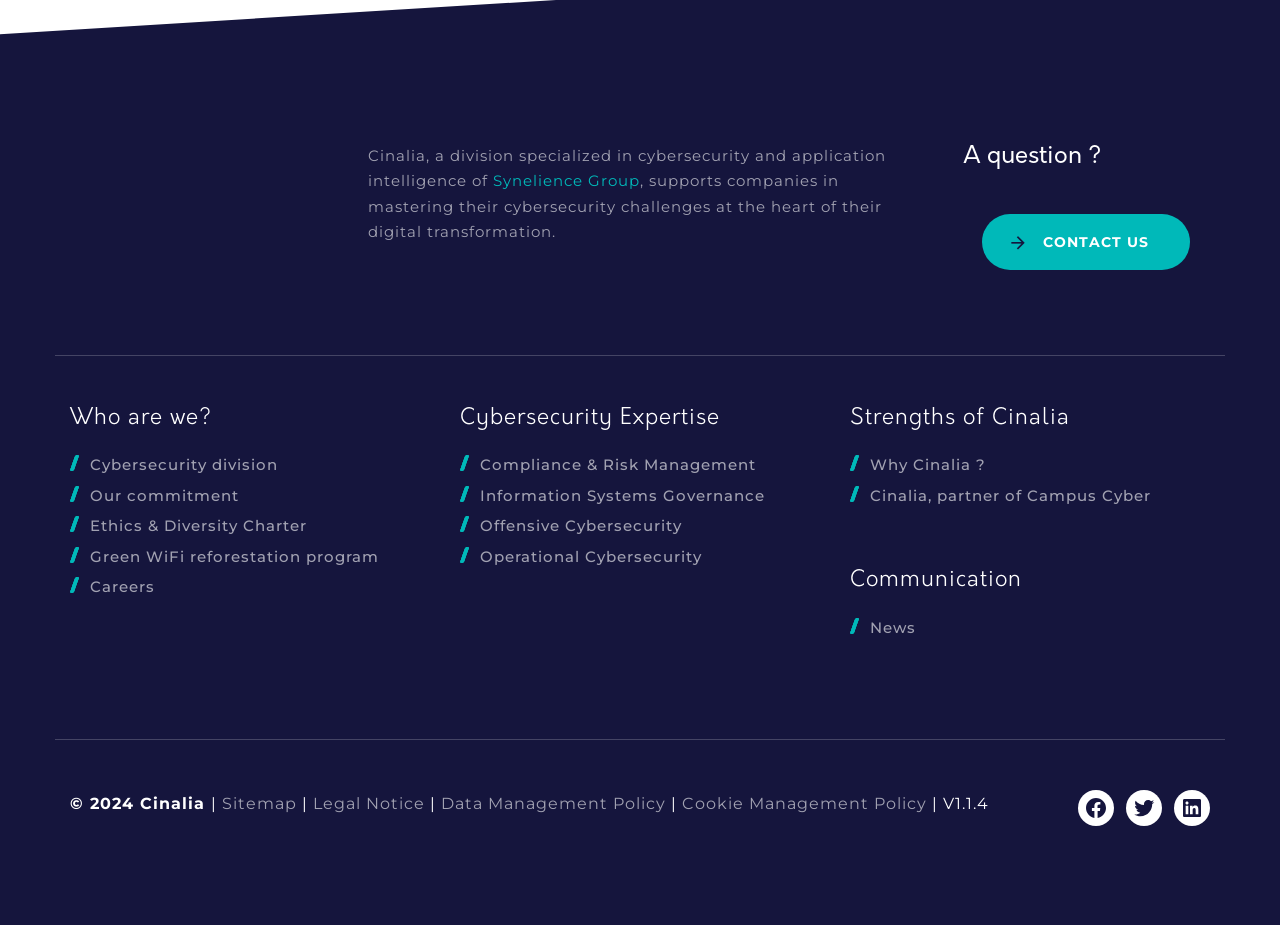Please give a succinct answer using a single word or phrase:
What is the name of the company logo?

Cinalia logo